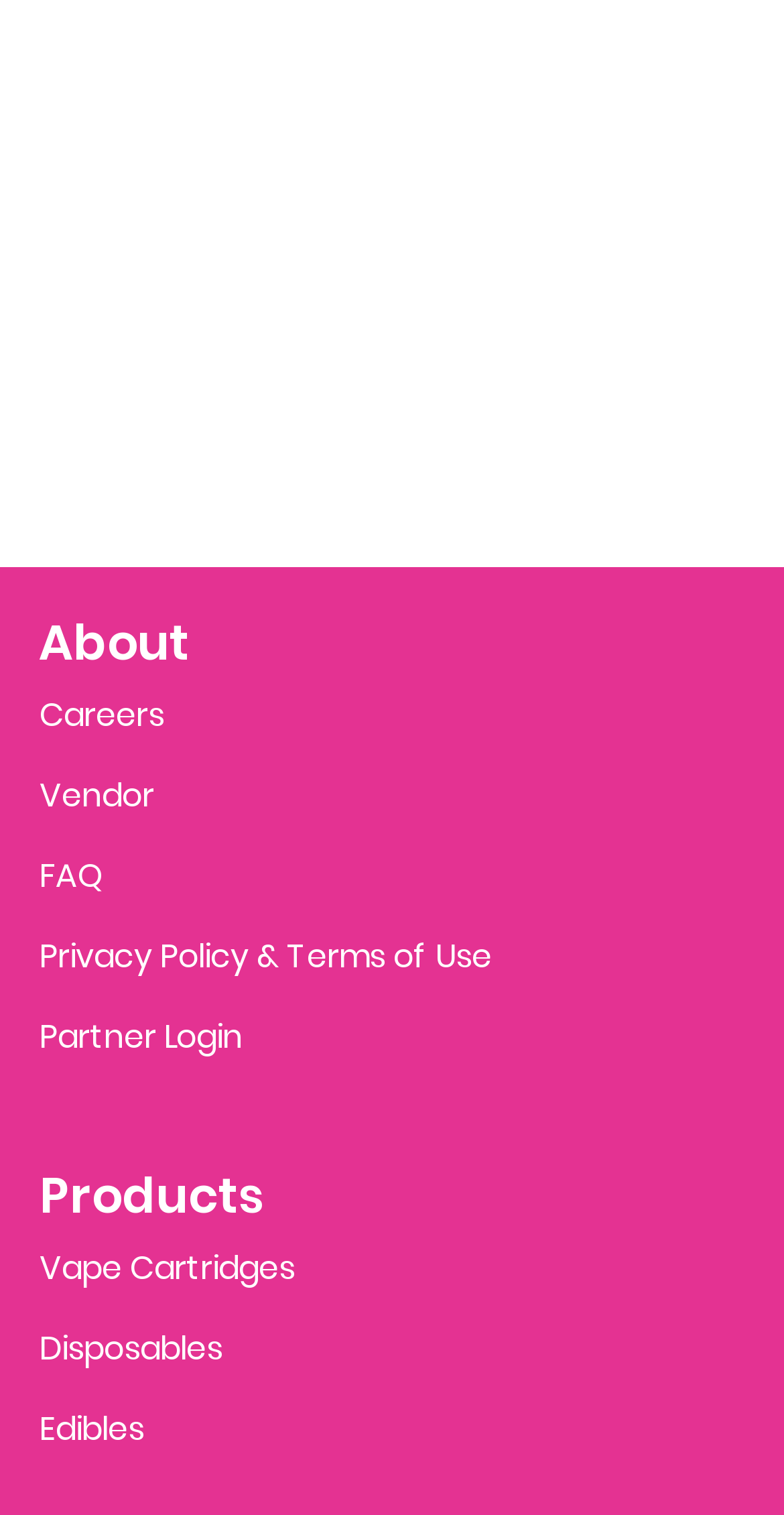Identify the bounding box for the UI element described as: "Careers". Ensure the coordinates are four float numbers between 0 and 1, formatted as [left, top, right, bottom].

[0.05, 0.447, 0.86, 0.5]